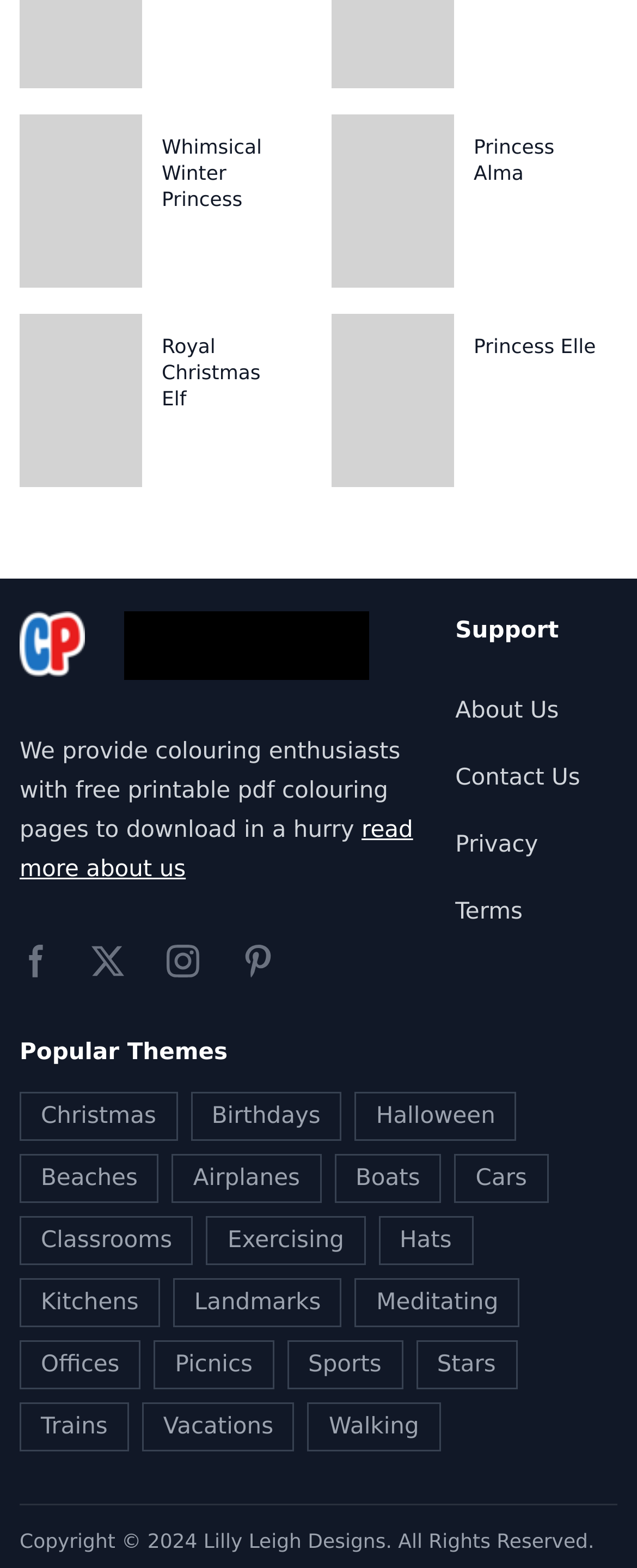Locate the bounding box coordinates of the area where you should click to accomplish the instruction: "Read more about us".

[0.031, 0.521, 0.648, 0.563]